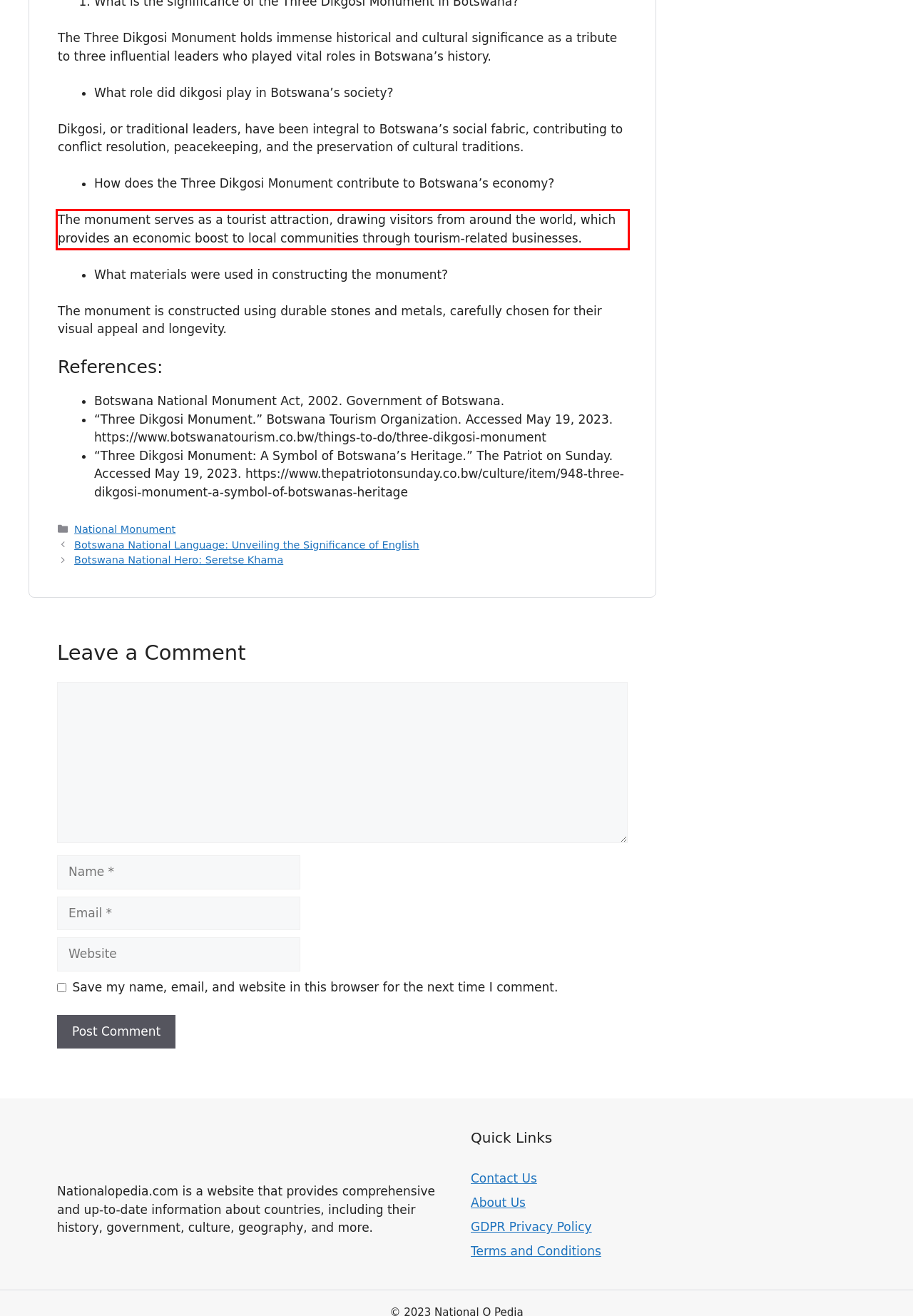The screenshot you have been given contains a UI element surrounded by a red rectangle. Use OCR to read and extract the text inside this red rectangle.

The monument serves as a tourist attraction, drawing visitors from around the world, which provides an economic boost to local communities through tourism-related businesses.